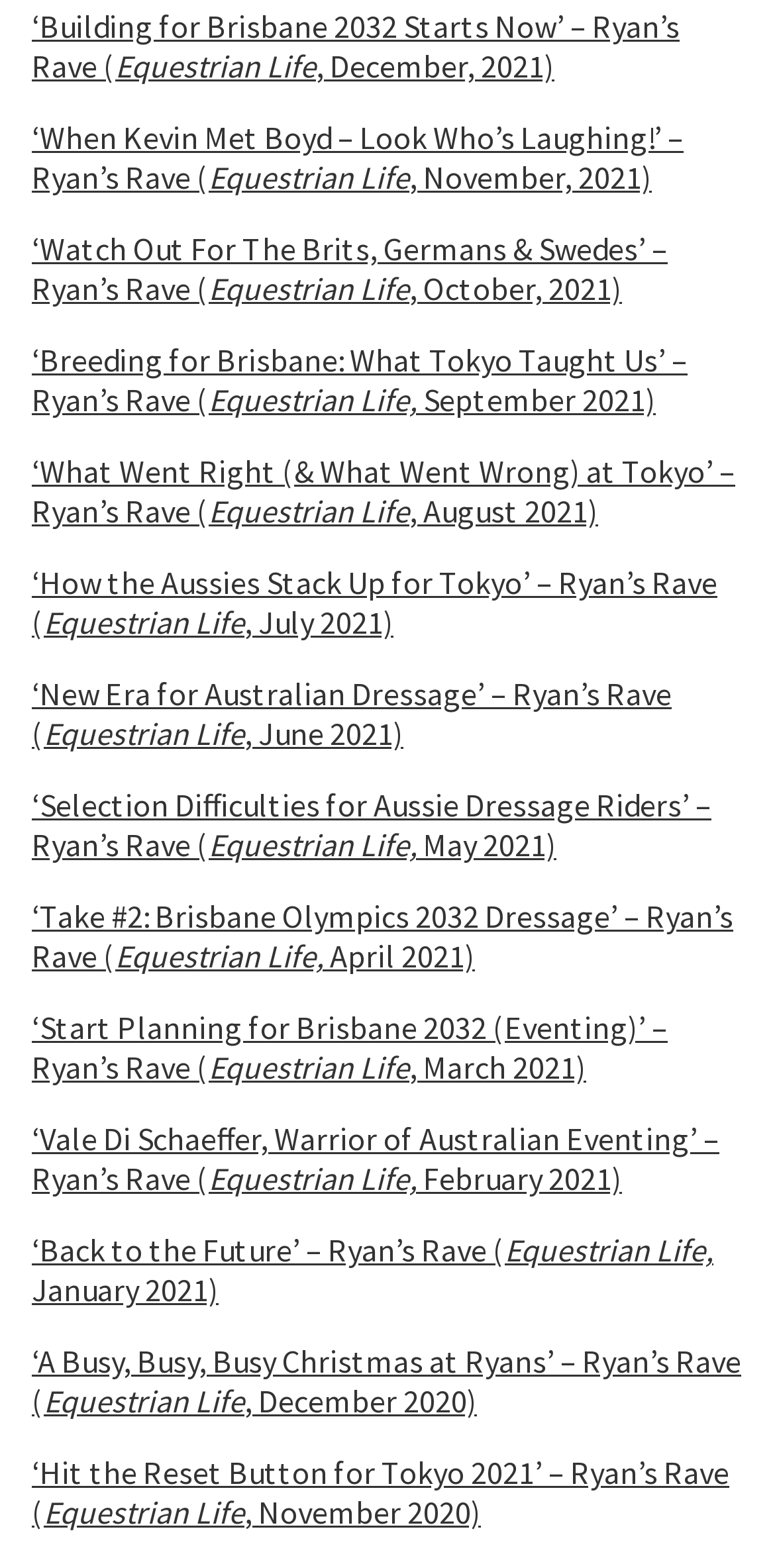What is the earliest month mentioned in the article titles?
We need a detailed and exhaustive answer to the question. Please elaborate.

After reviewing the article titles, I found that the earliest month mentioned is January 2021, which is mentioned in the title 'Back to the Future' – Ryan’s Rave (Equestrian Life, January 2021).